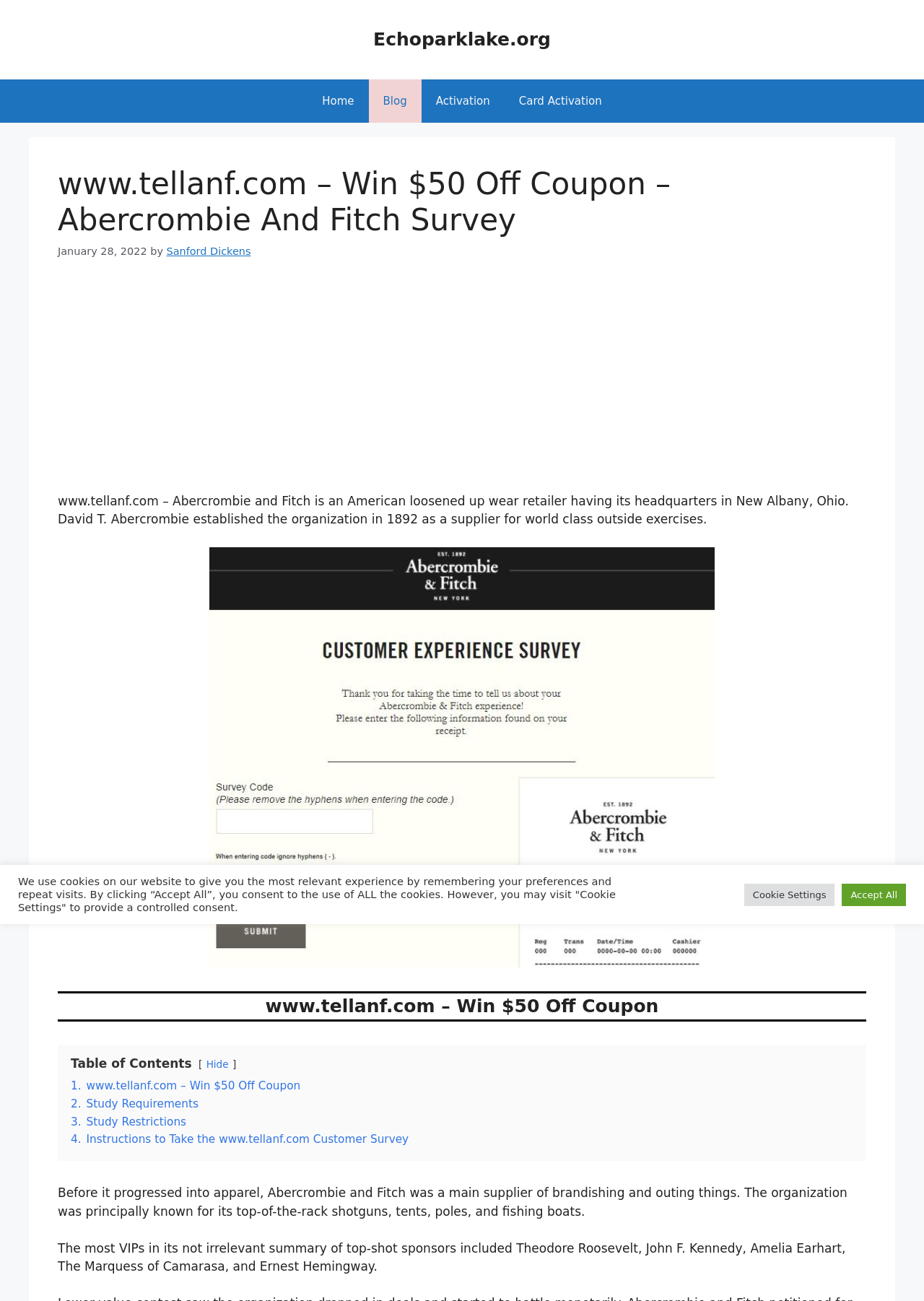Could you provide the bounding box coordinates for the portion of the screen to click to complete this instruction: "Click the link to Sanfrod Dickens"?

[0.18, 0.189, 0.271, 0.198]